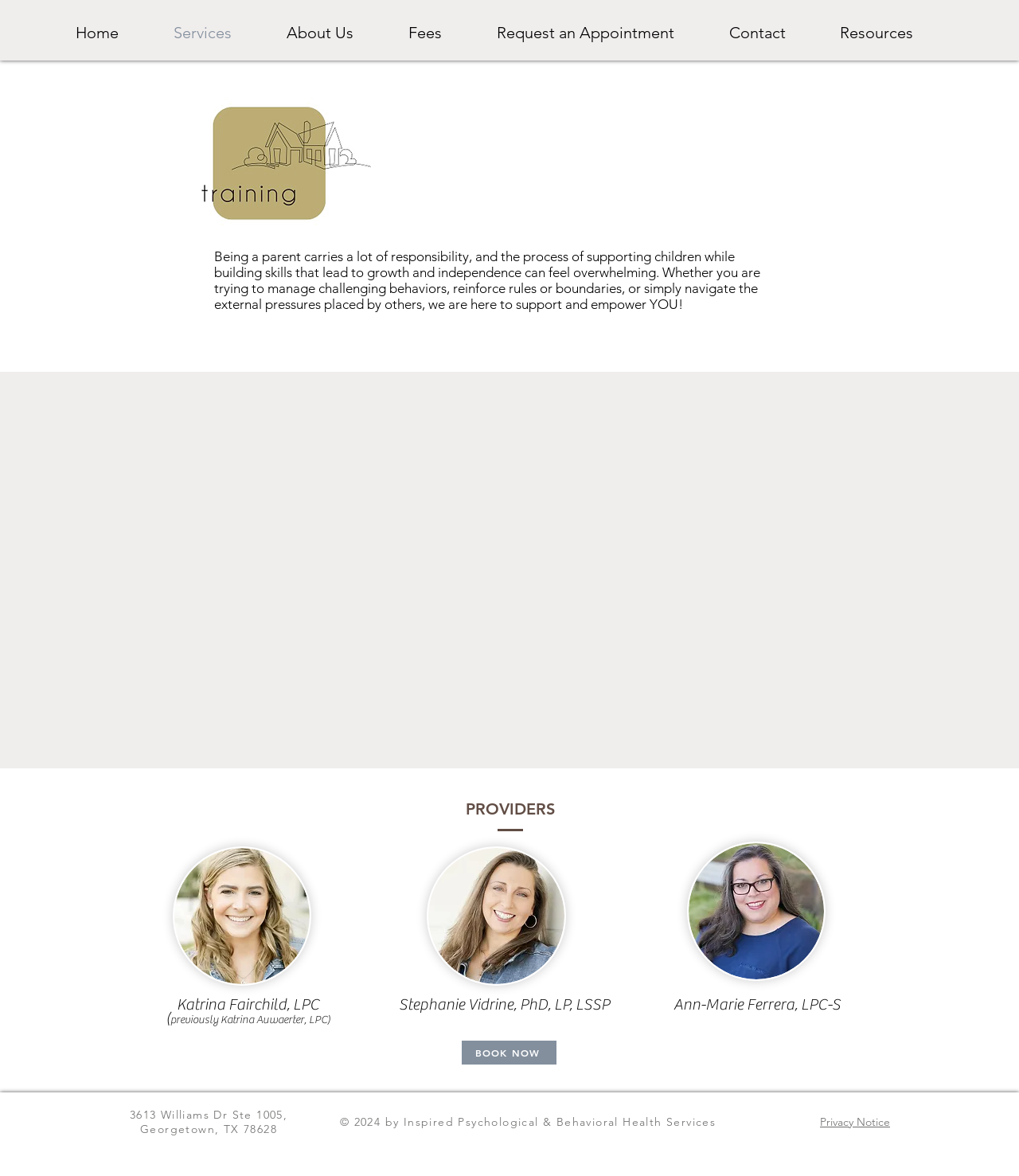Determine the bounding box coordinates in the format (top-left x, top-left y, bottom-right x, bottom-right y). Ensure all values are floating point numbers between 0 and 1. Identify the bounding box of the UI element described by: Request an Appointment

[0.476, 0.011, 0.704, 0.045]